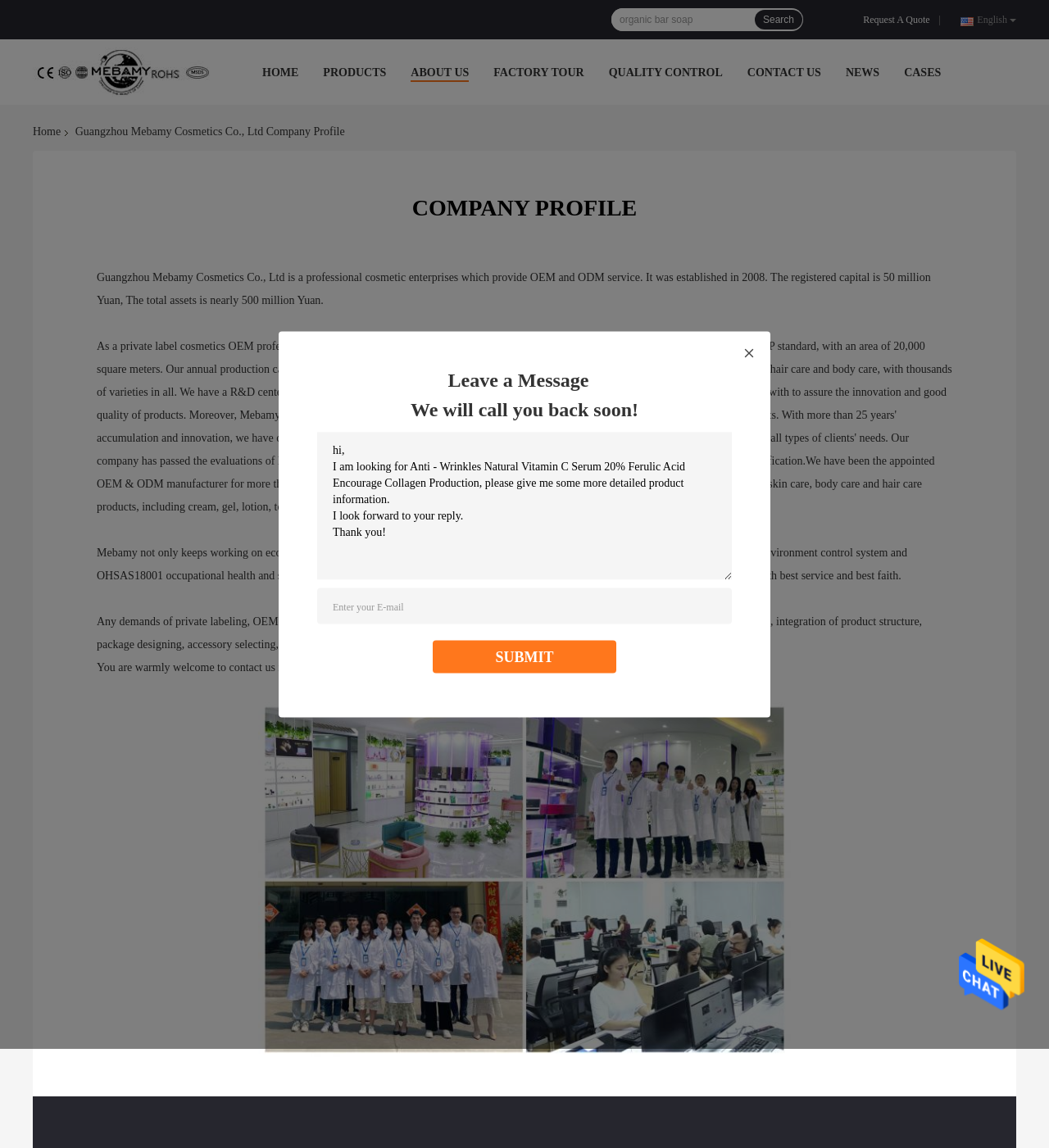Identify the bounding box coordinates of the region that needs to be clicked to carry out this instruction: "Get the company's address". Provide these coordinates as four float numbers ranging from 0 to 1, i.e., [left, top, right, bottom].

None